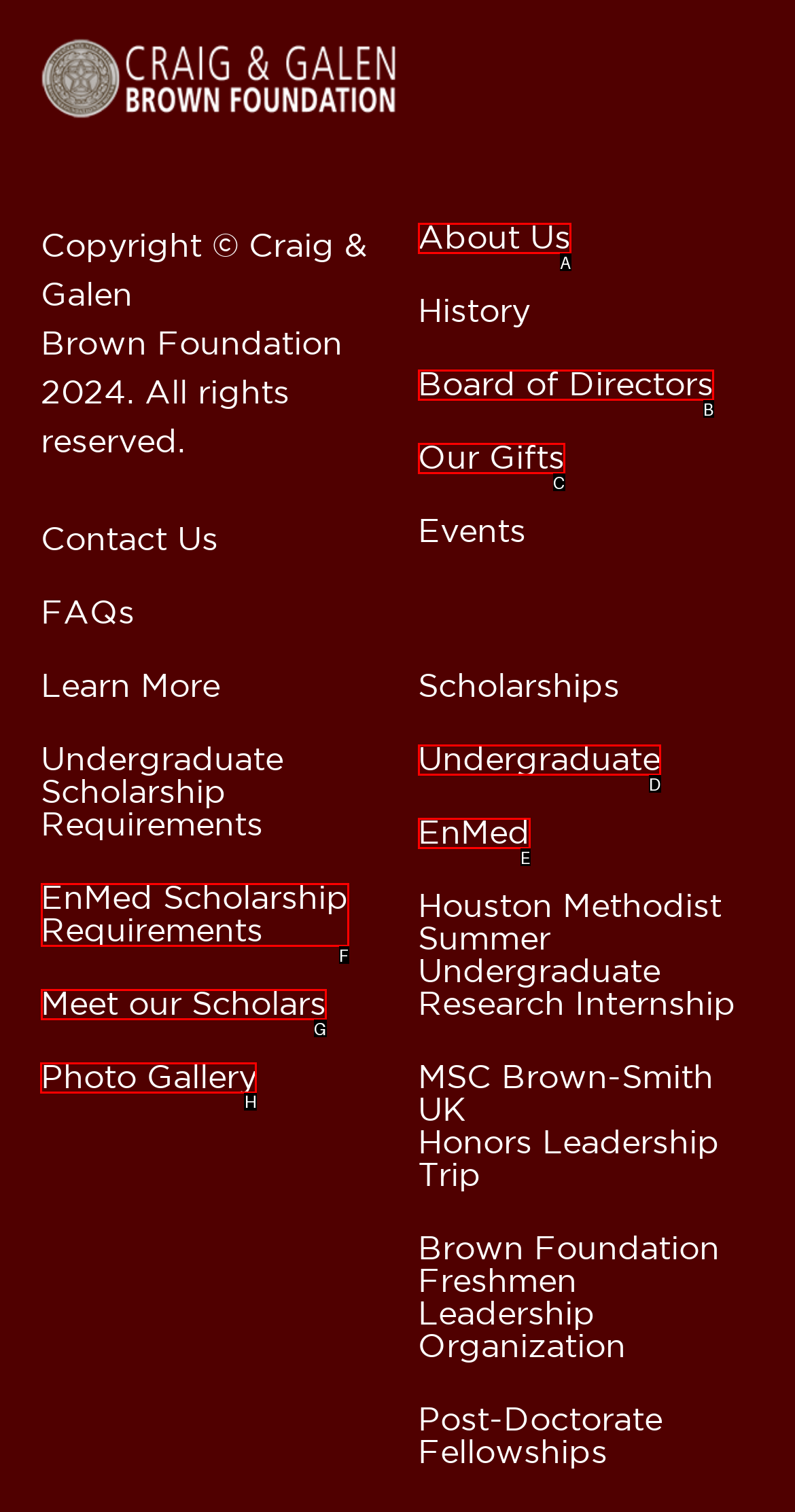Identify which lettered option to click to carry out the task: View Photo Gallery. Provide the letter as your answer.

H